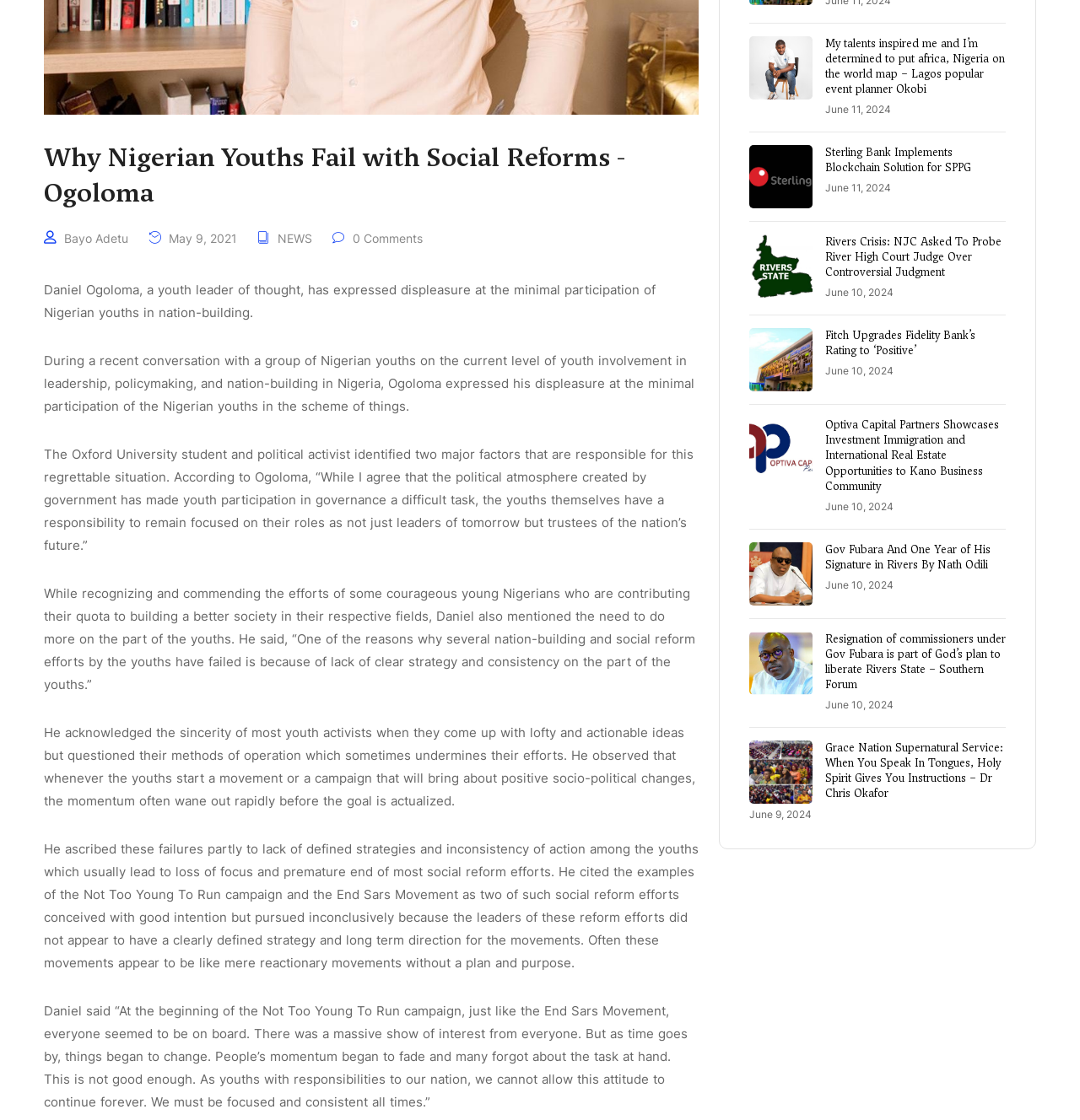Calculate the bounding box coordinates for the UI element based on the following description: "June 10, 2024". Ensure the coordinates are four float numbers between 0 and 1, i.e., [left, top, right, bottom].

[0.764, 0.256, 0.827, 0.267]